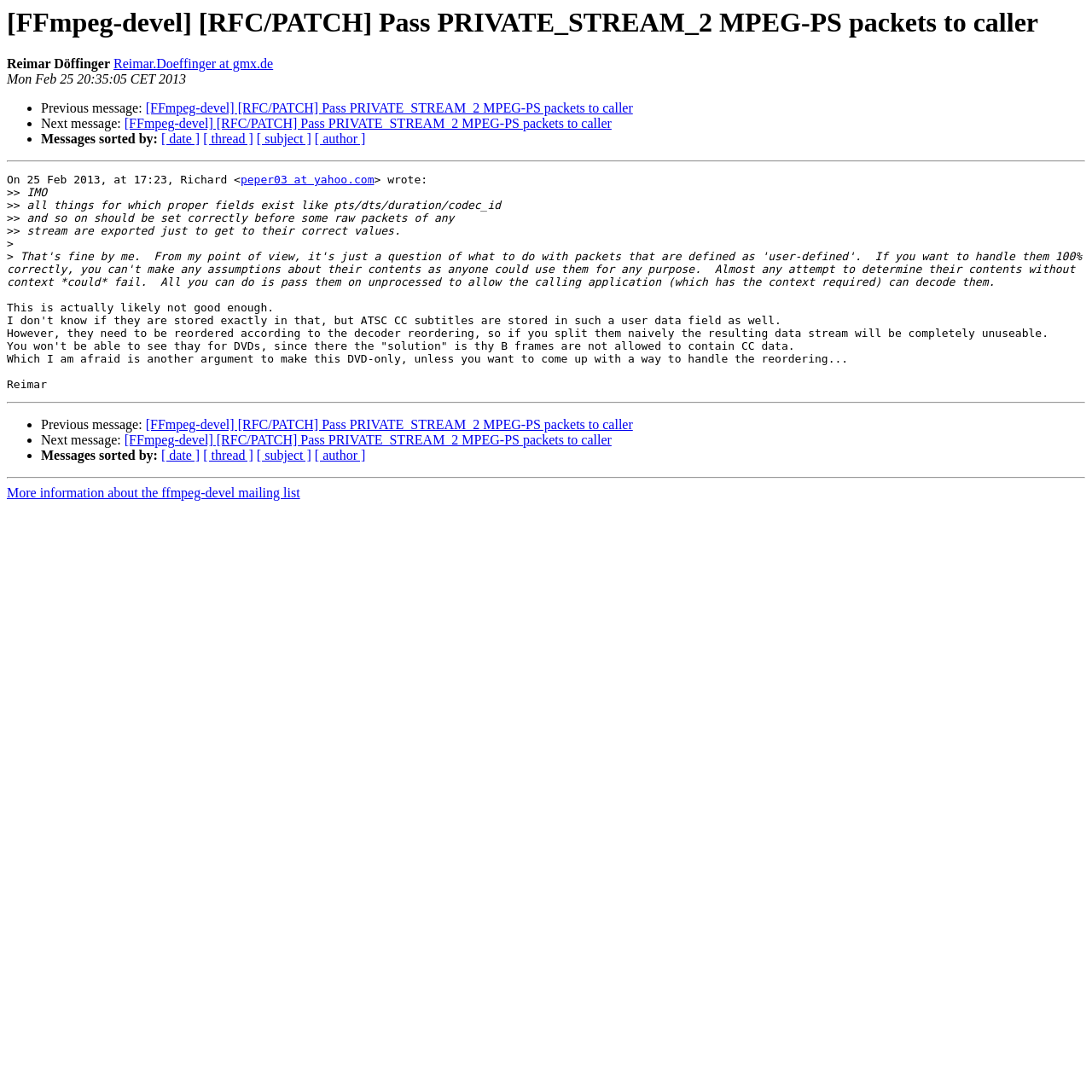Find the bounding box of the UI element described as: "[ date ]". The bounding box coordinates should be given as four float values between 0 and 1, i.e., [left, top, right, bottom].

[0.148, 0.41, 0.183, 0.424]